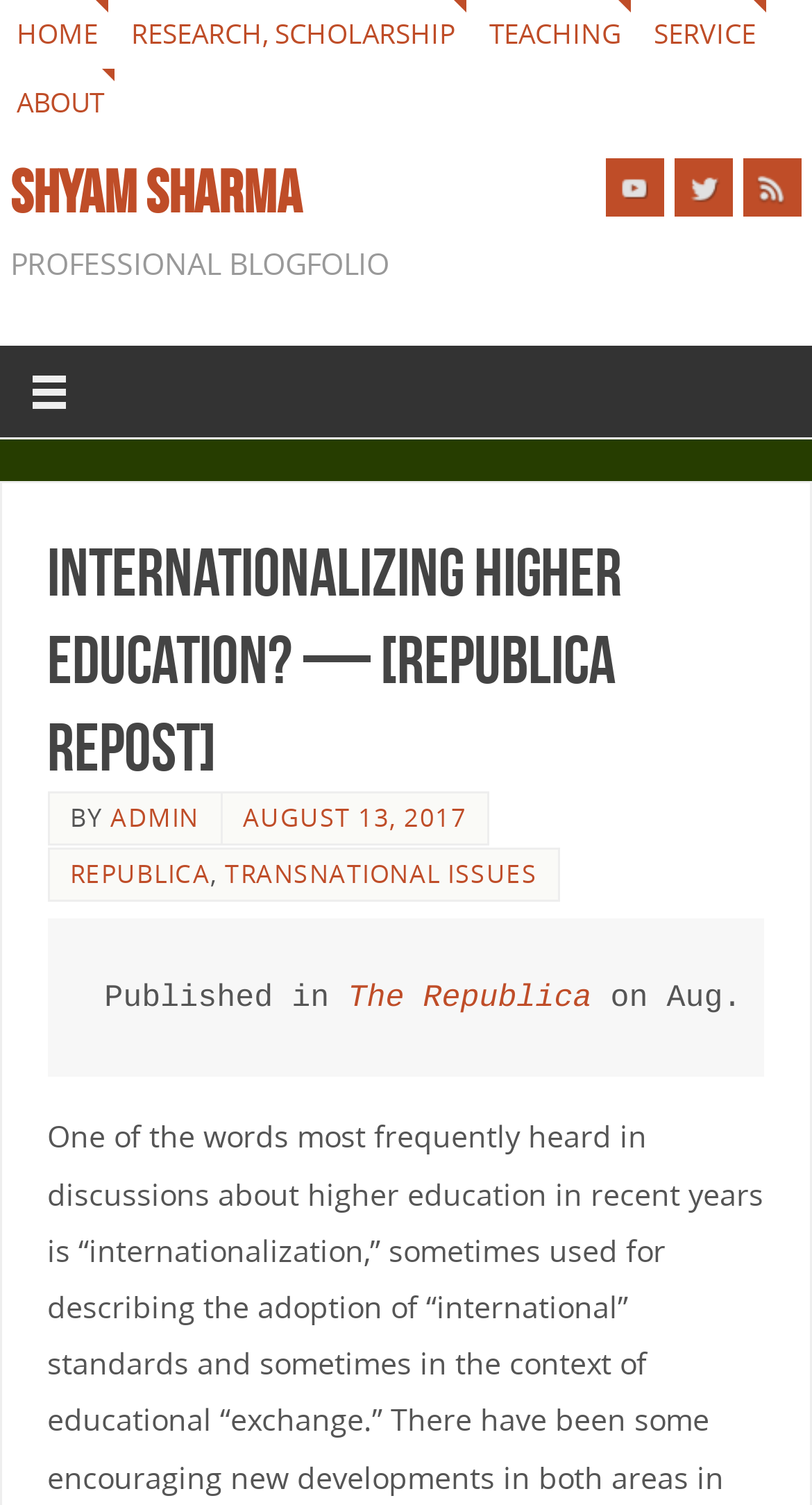What is the name of the publication where this blog post was originally published?
Give a detailed response to the question by analyzing the screenshot.

I found the answer by looking at the link 'The Republica' which is located below the heading, indicating that it is the original publication where the blog post was published.